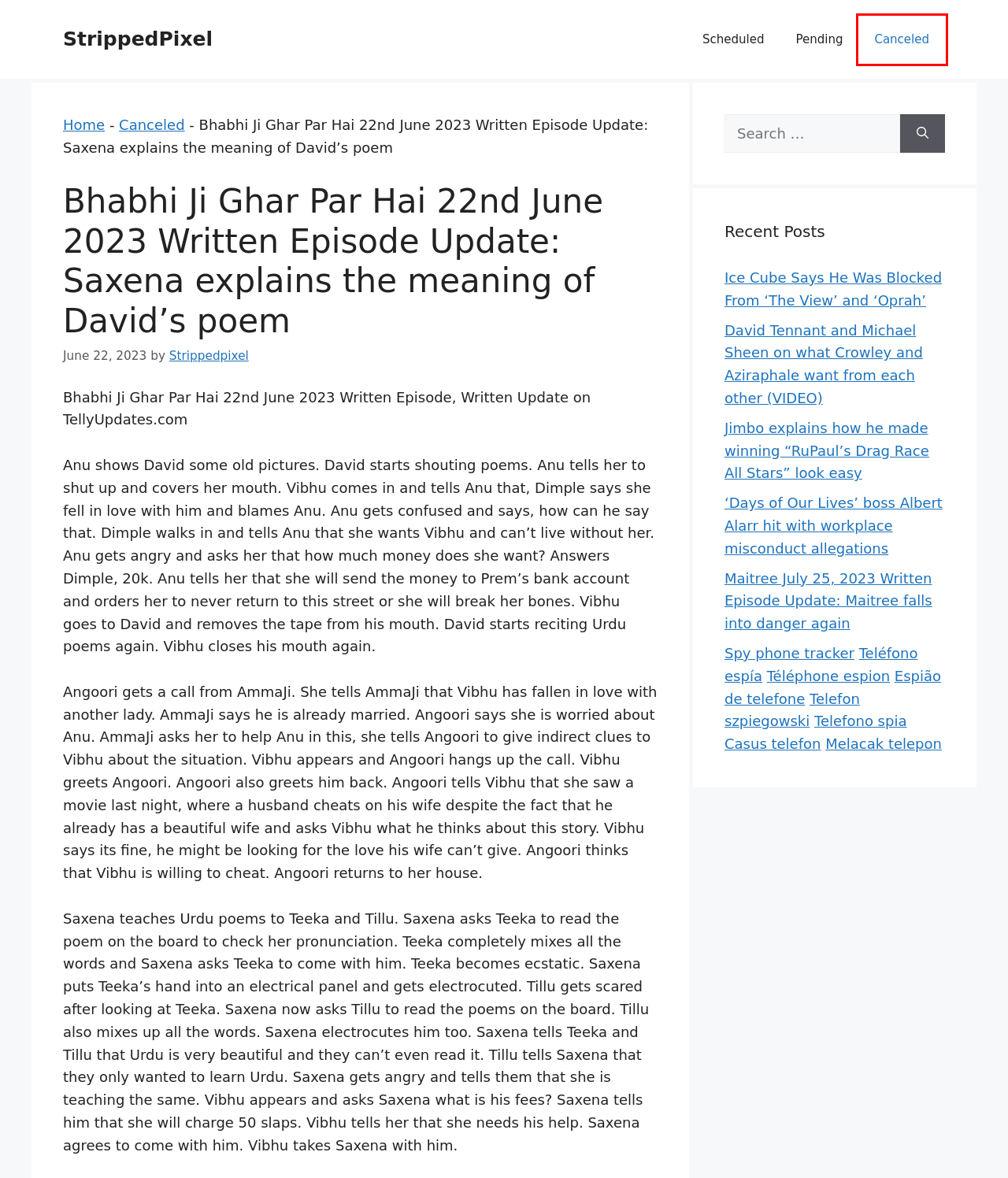You have a screenshot of a webpage with a red rectangle bounding box. Identify the best webpage description that corresponds to the new webpage after clicking the element within the red bounding box. Here are the candidates:
A. Bagaimana Memantau Jarak Jauh dan Memata-matai Ponsel | Melacak ponsel
B. How to Remote Monitor and Spy on Mobile Phone | Tracking mobile phone
C. Jimbo Explains How He Made Winning "RuPaul's Drag Race All Stars" Look Easy - StrippedPixel
D. Maitree July 25, 2023 Written Episode Update: Maitree Falls Into Danger Again - StrippedPixel
E. Canceled - StrippedPixel
F. Scheduled - StrippedPixel
G. Jak monitorować i szpiegować na telefonie komórkowym | Darmowe programy szpiegowskie
H. Comment espionner un téléphone portable gratuitement

E